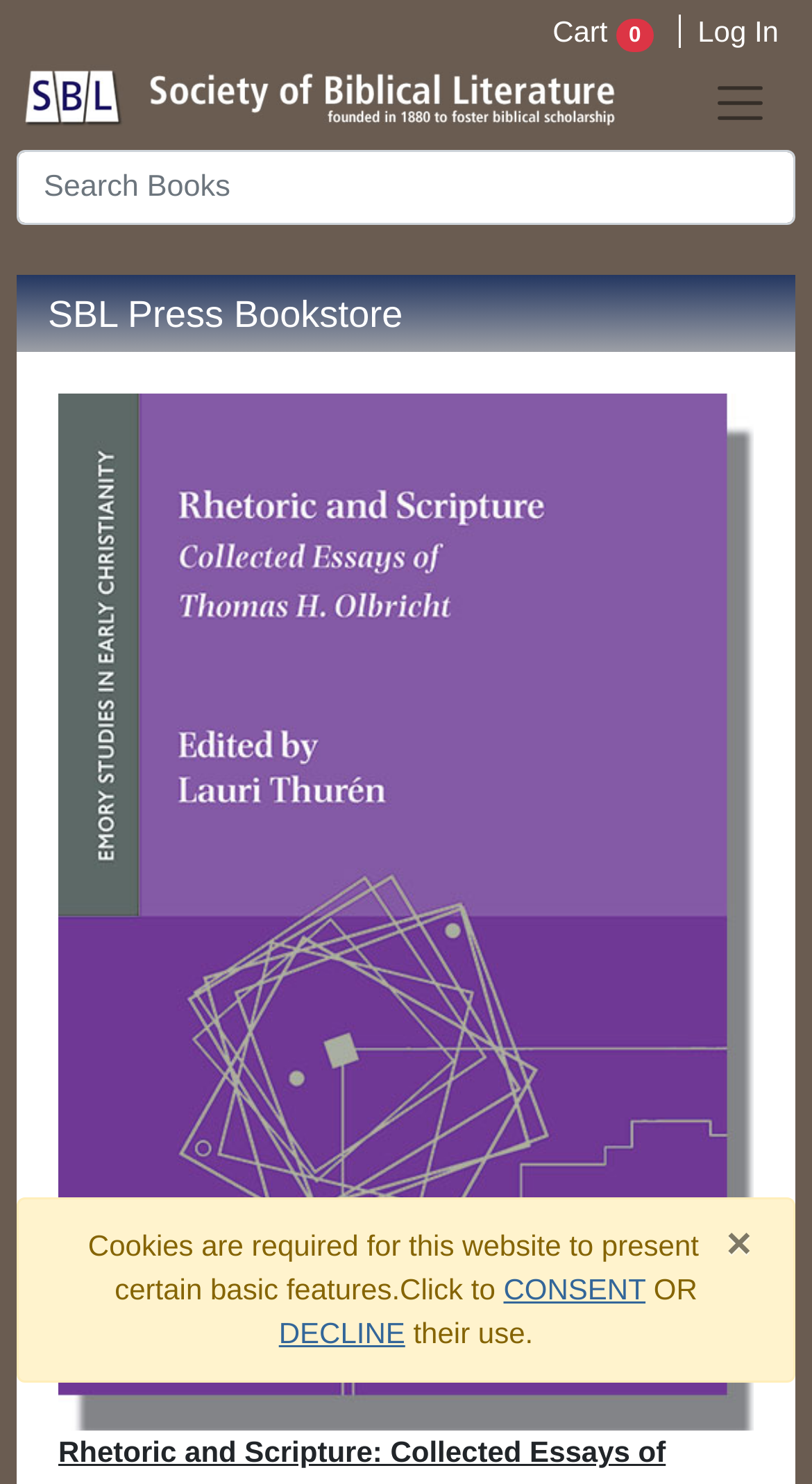Answer the question briefly using a single word or phrase: 
What is the name of the bookstore?

SBL Press Bookstore